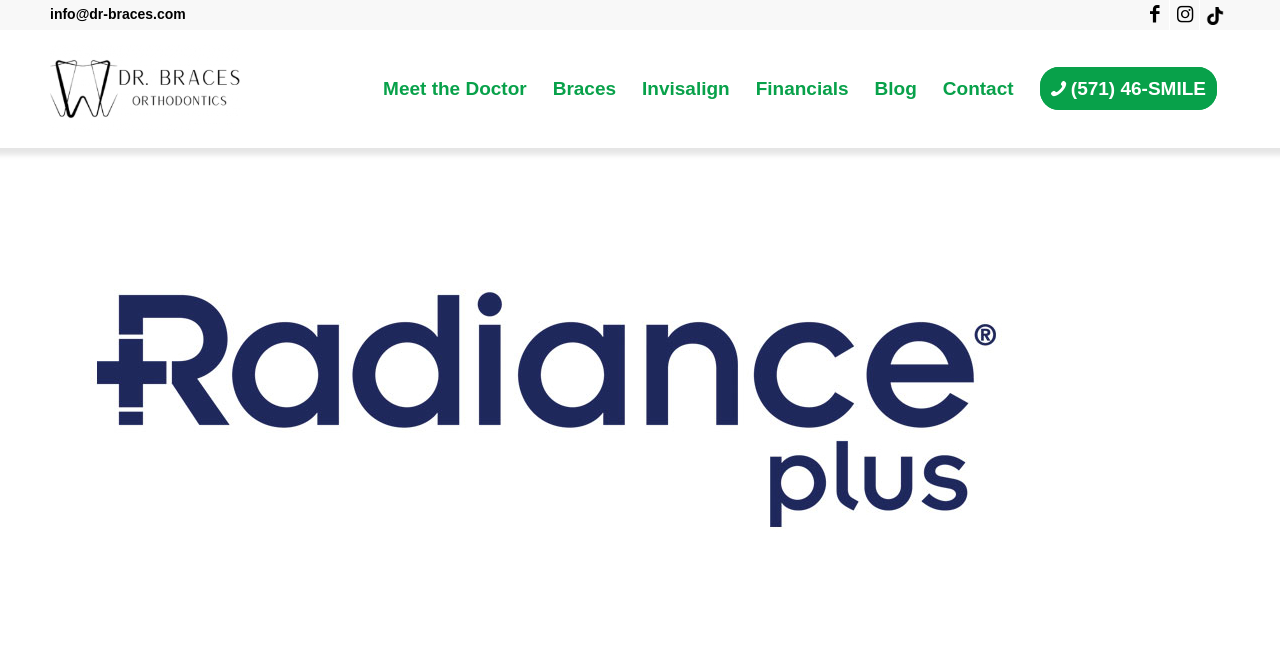Find the bounding box coordinates of the clickable region needed to perform the following instruction: "View Dr Braces' Facebook page". The coordinates should be provided as four float numbers between 0 and 1, i.e., [left, top, right, bottom].

[0.891, 0.0, 0.913, 0.046]